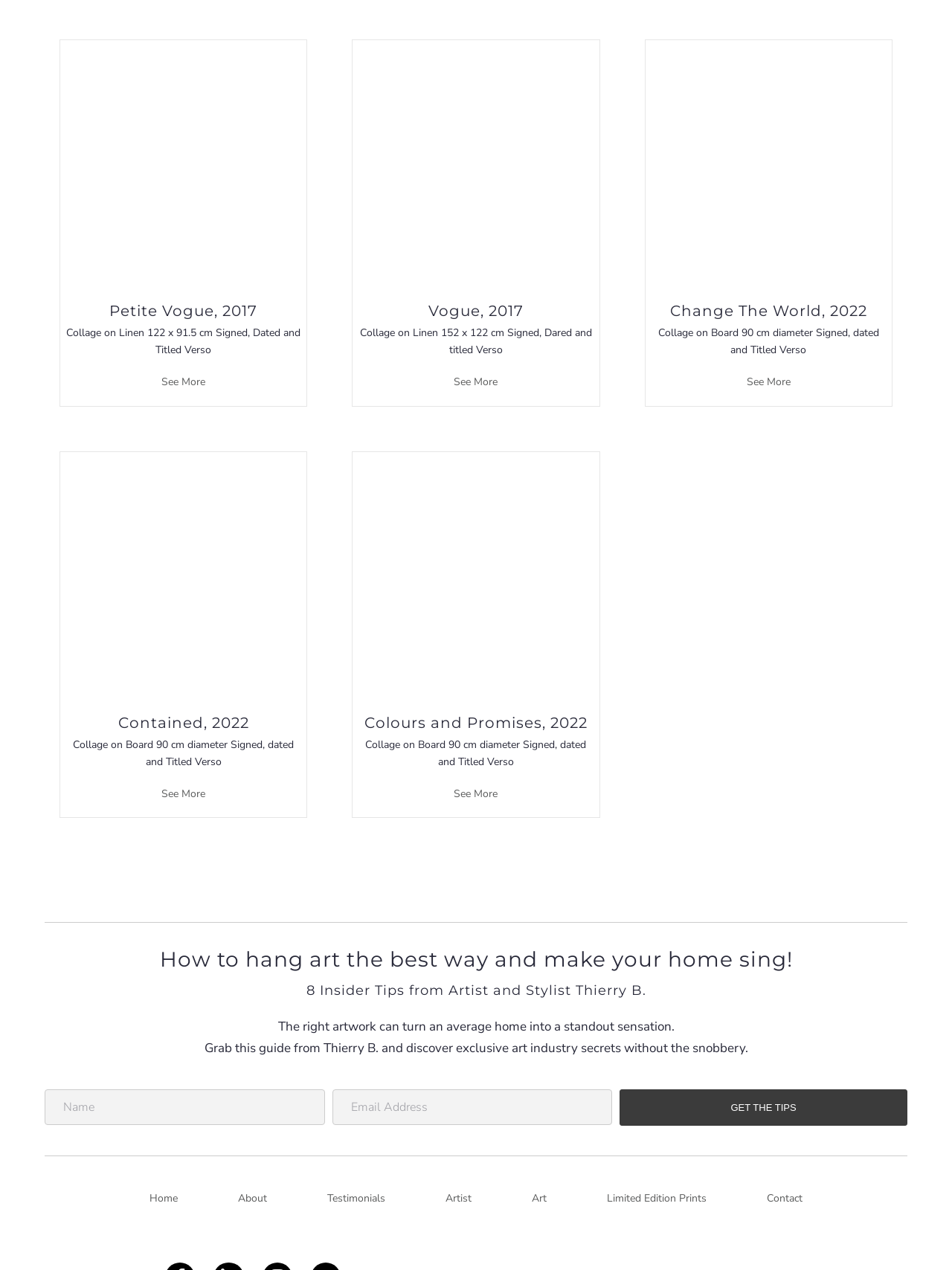Could you highlight the region that needs to be clicked to execute the instruction: "Click on 'See More'"?

[0.17, 0.295, 0.216, 0.306]